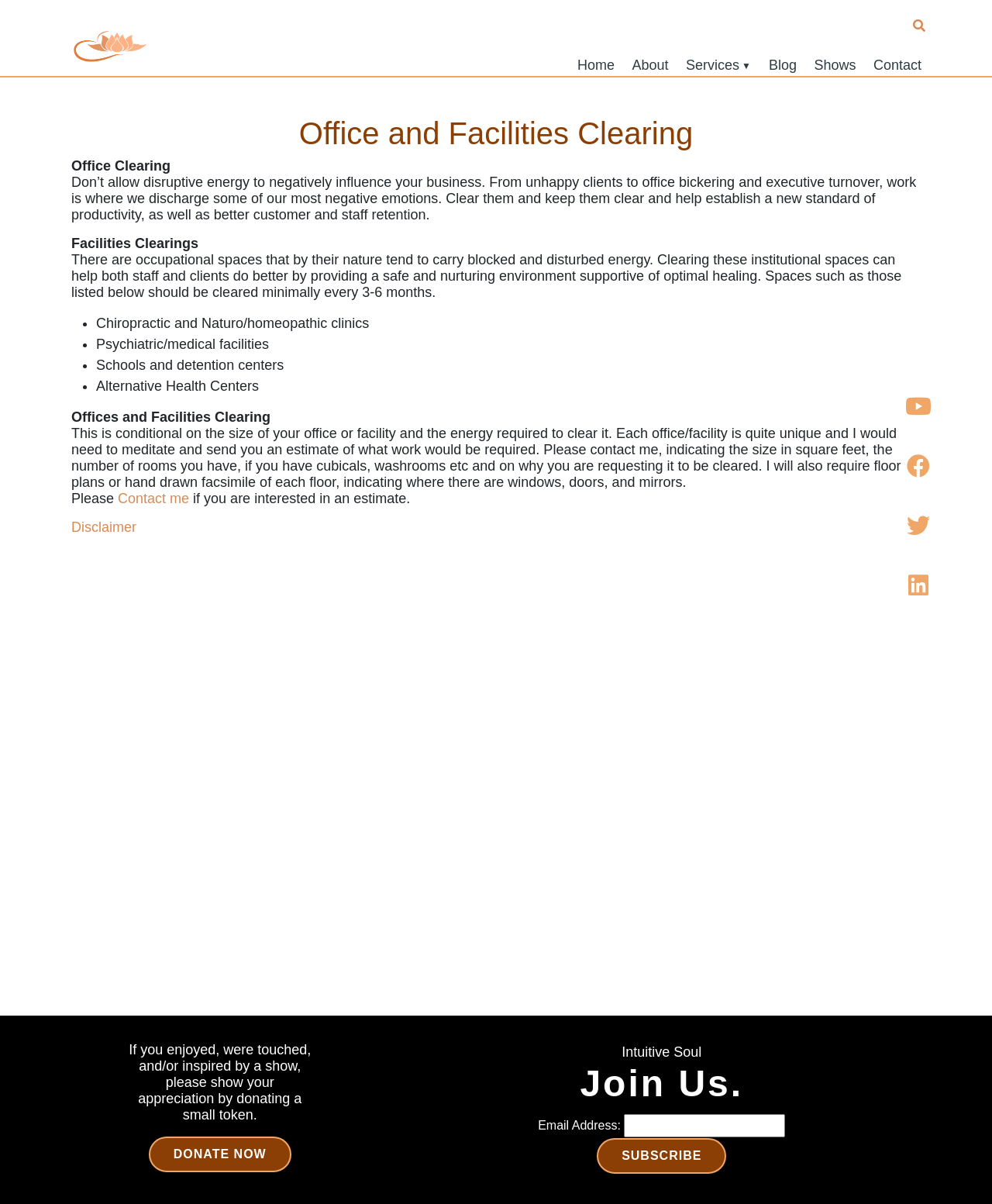Please identify the bounding box coordinates of the element that needs to be clicked to perform the following instruction: "Contact me for an estimate".

[0.119, 0.408, 0.191, 0.42]